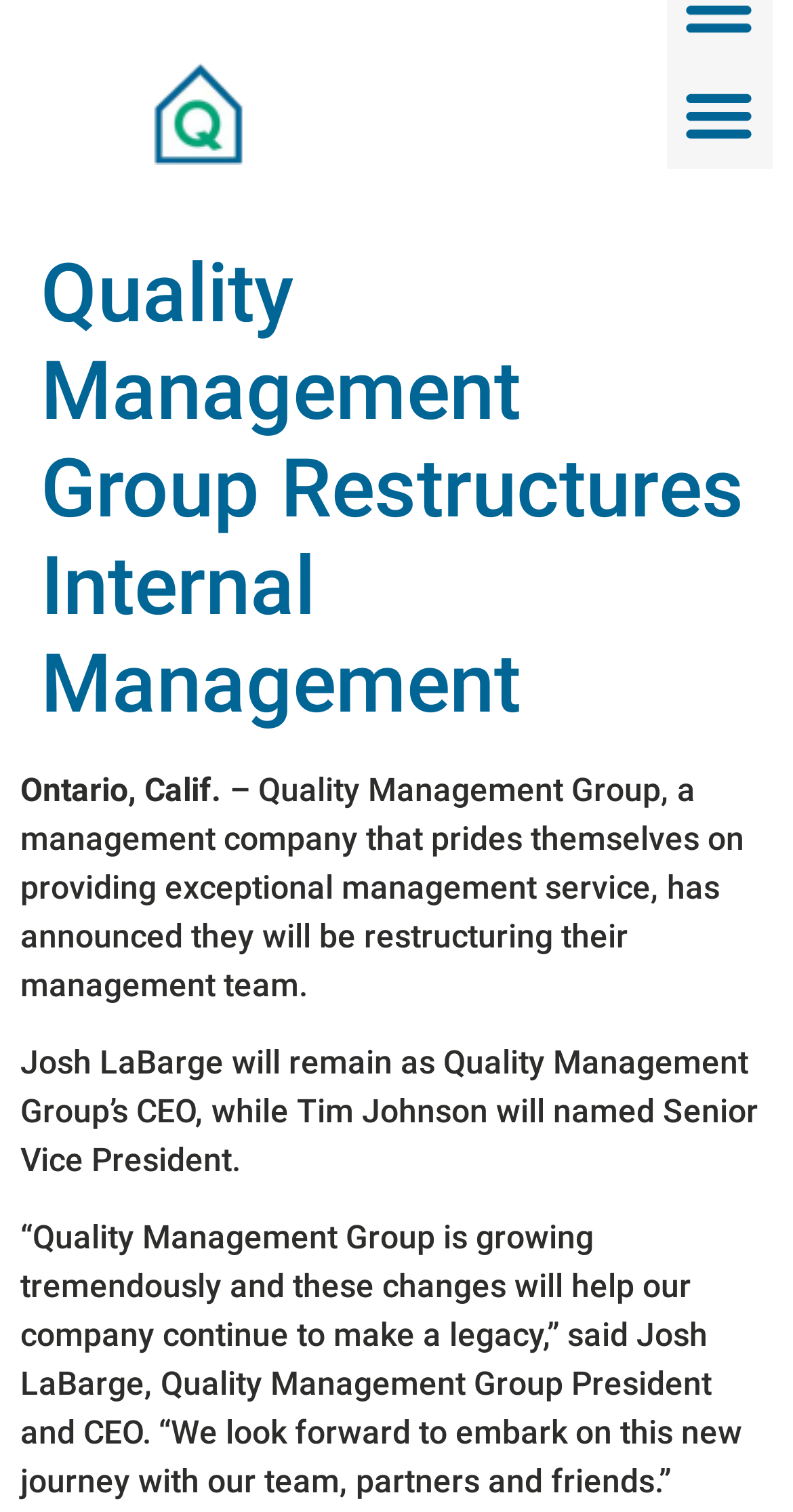Can you identify and provide the main heading of the webpage?

Quality Management Group Restructures Internal Management